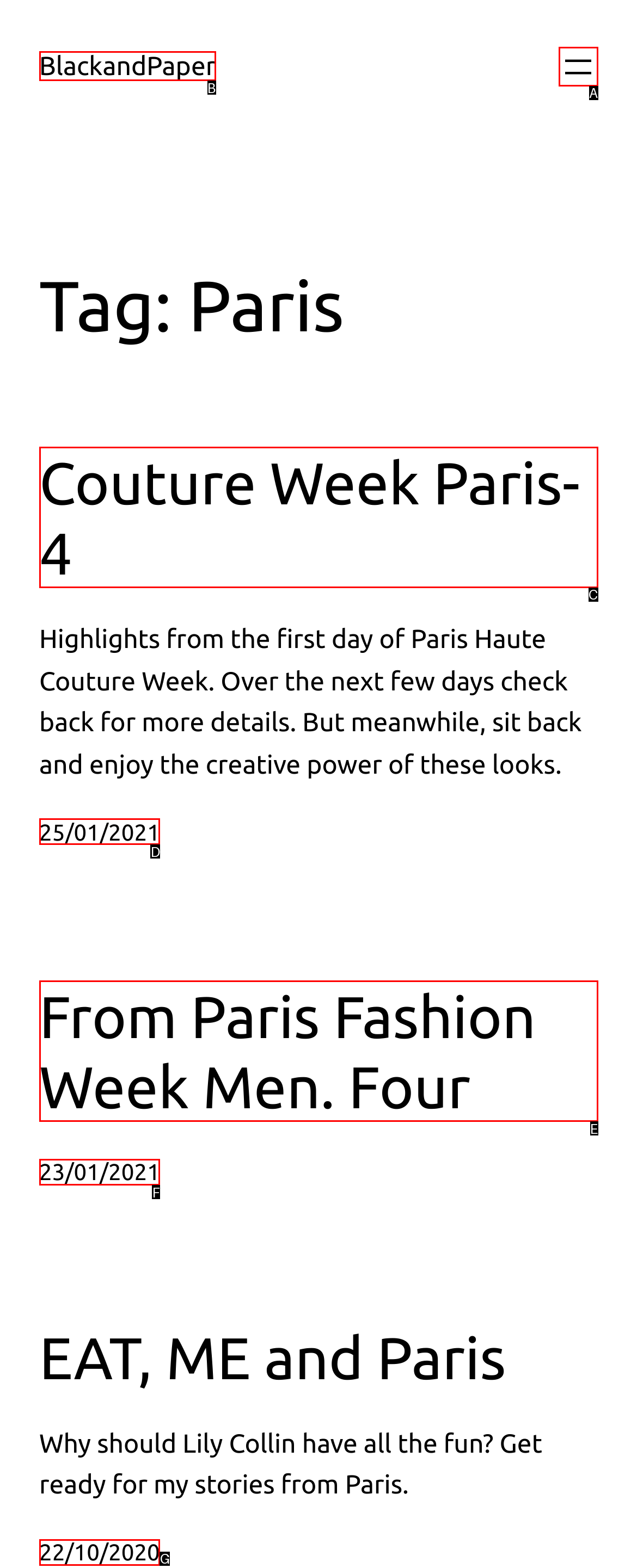Choose the letter that best represents the description: aria-label="Open menu". Provide the letter as your response.

A